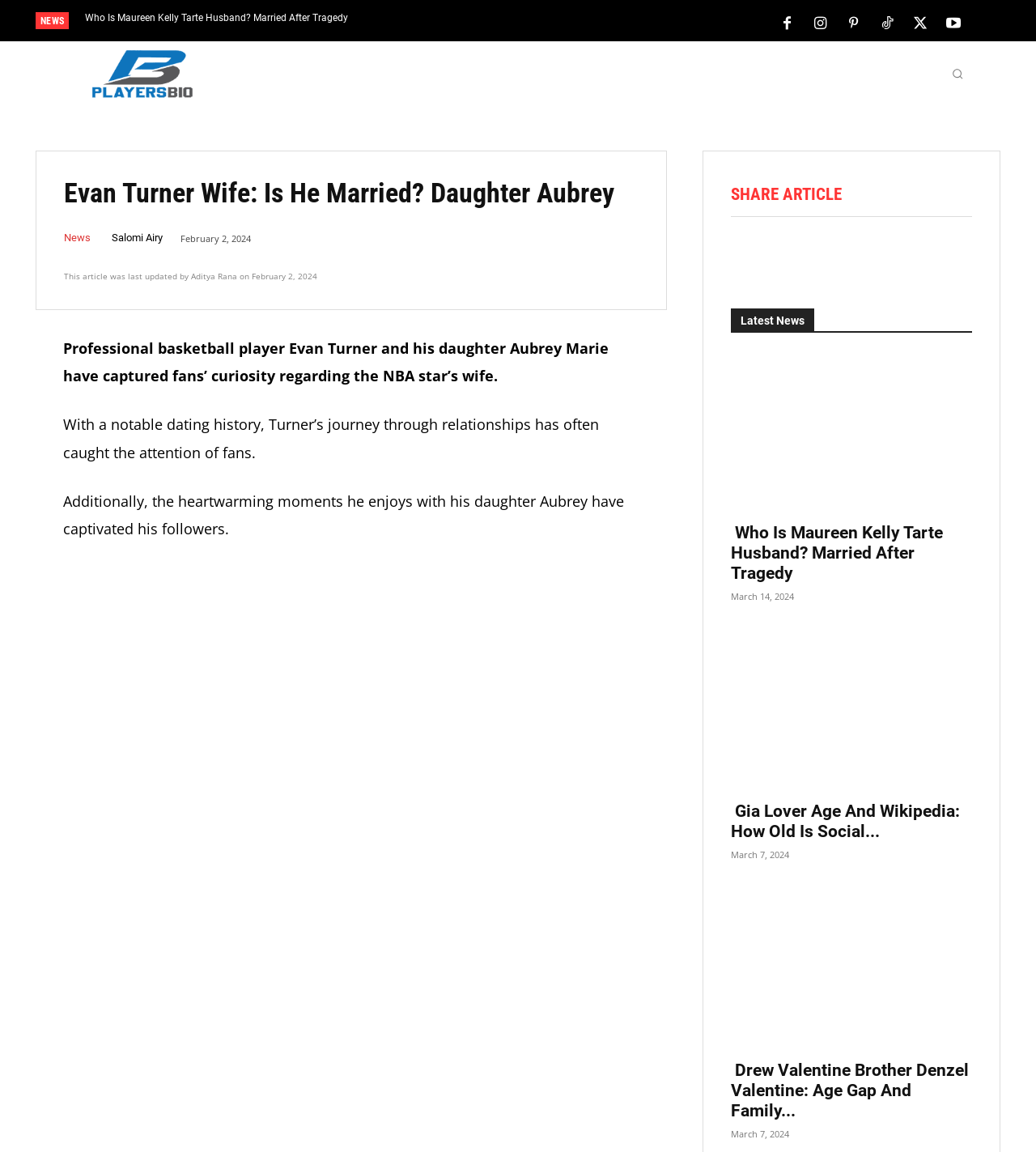Pinpoint the bounding box coordinates of the element that must be clicked to accomplish the following instruction: "Click on the 'NEWS' link". The coordinates should be in the format of four float numbers between 0 and 1, i.e., [left, top, right, bottom].

[0.078, 0.006, 0.34, 0.024]